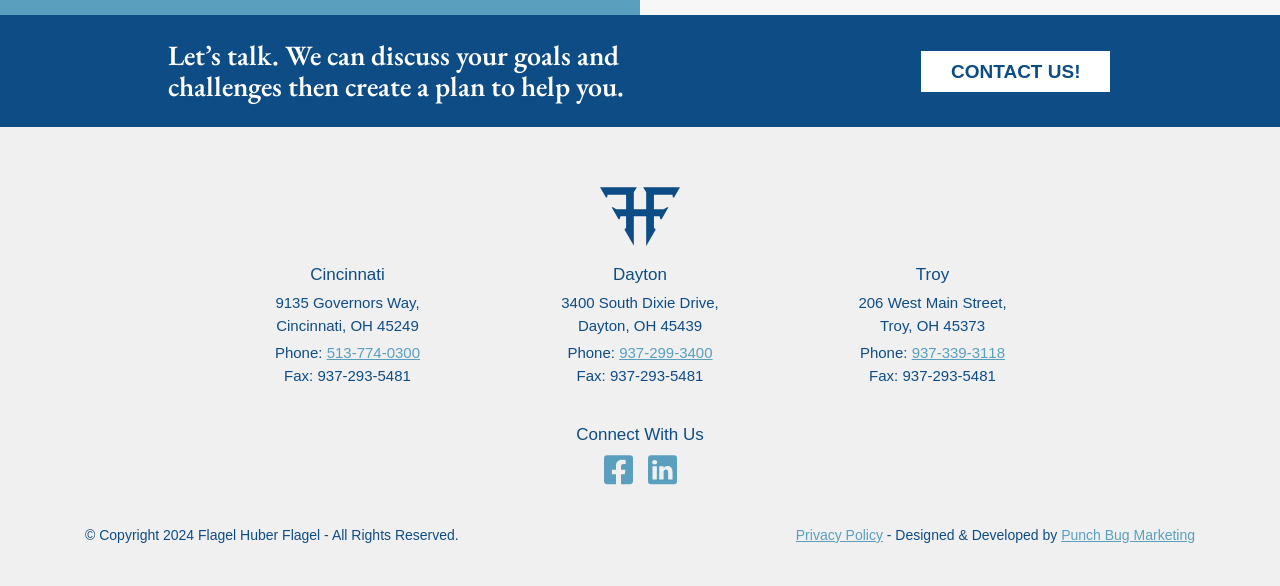Identify the bounding box of the HTML element described here: "title="Antoine Web"". Provide the coordinates as four float numbers between 0 and 1: [left, top, right, bottom].

None